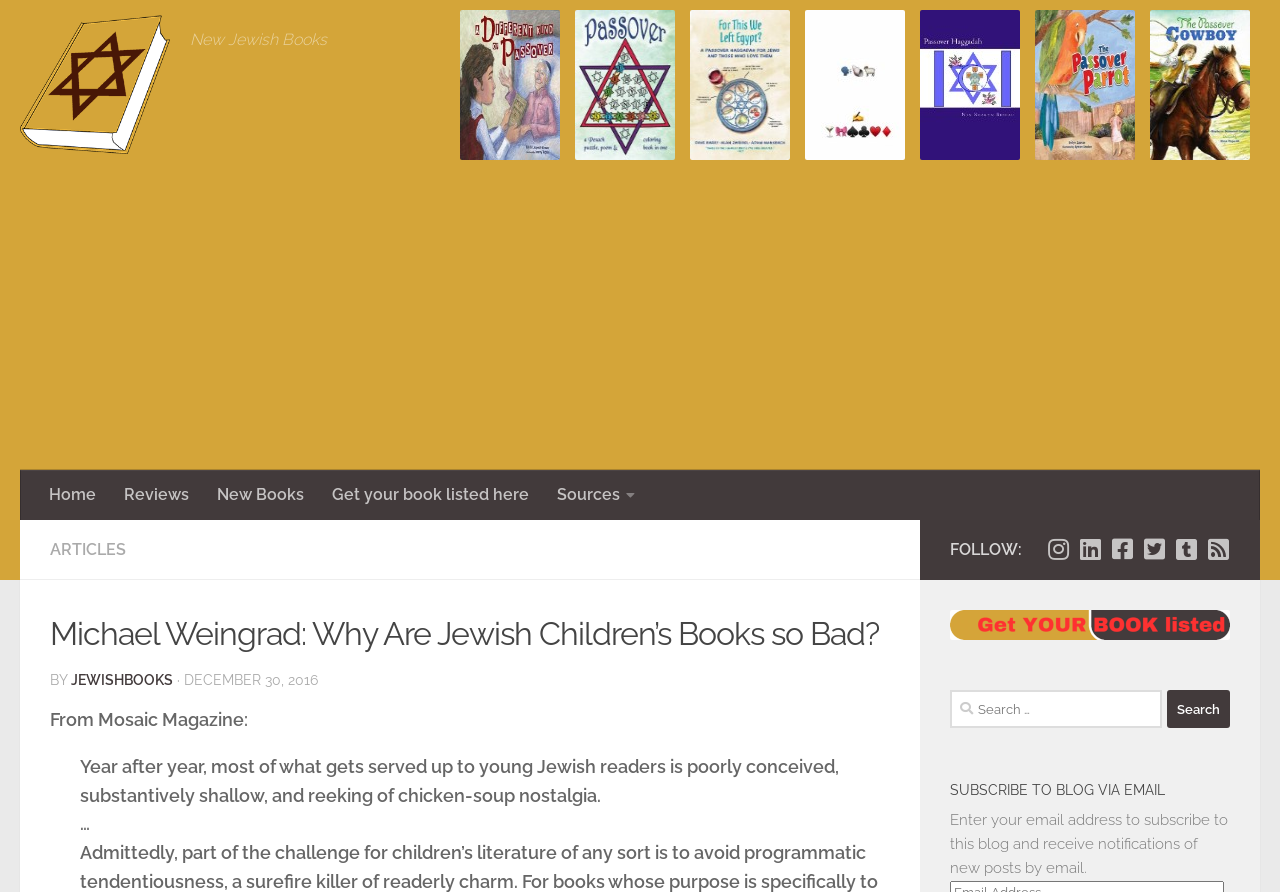Provide the bounding box coordinates in the format (top-left x, top-left y, bottom-right x, bottom-right y). All values are floating point numbers between 0 and 1. Determine the bounding box coordinate of the UI element described as: parent_node: Search for: value="Search"

[0.912, 0.774, 0.961, 0.816]